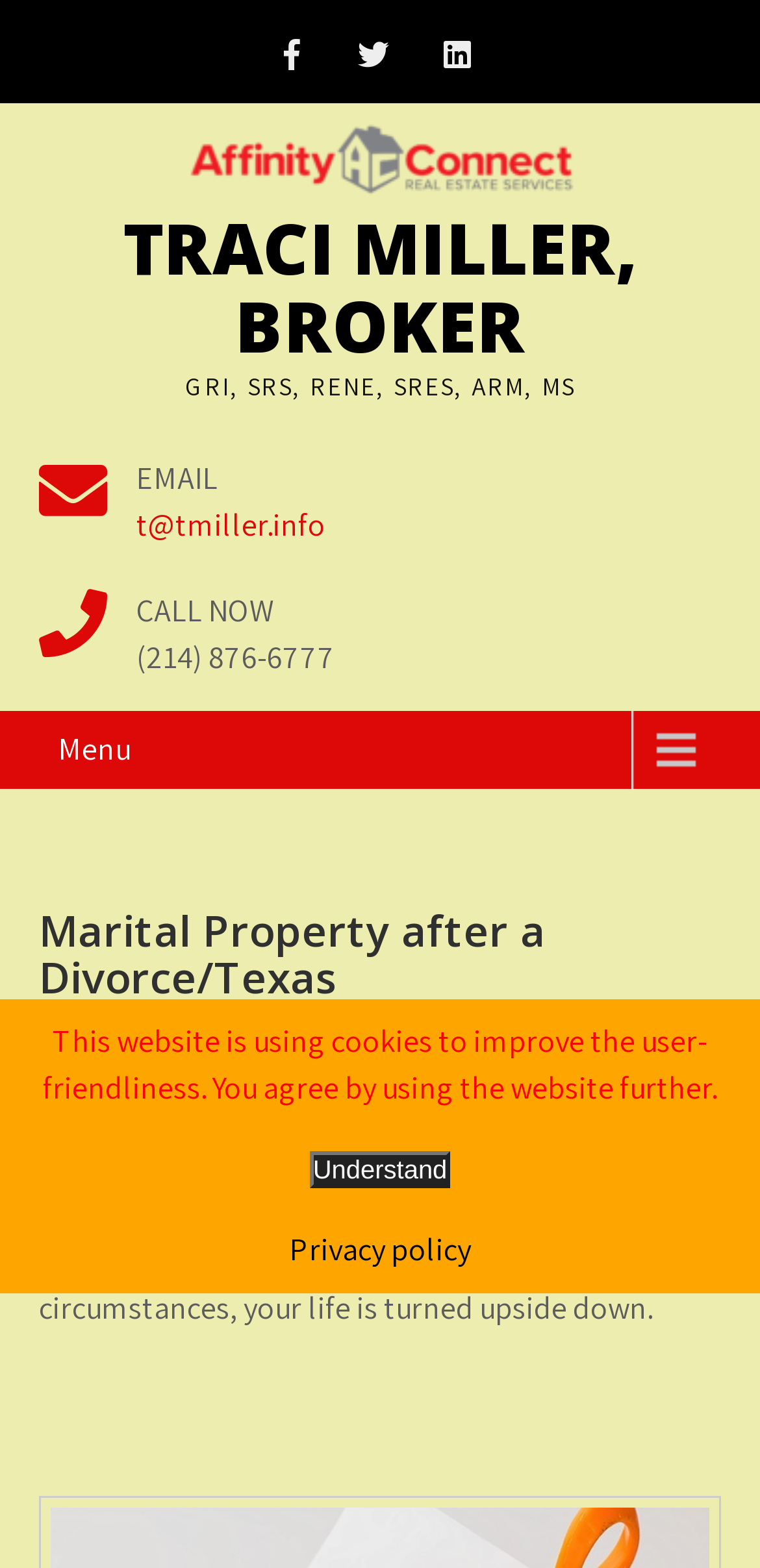Determine the bounding box coordinates of the clickable area required to perform the following instruction: "Click the Menu link". The coordinates should be represented as four float numbers between 0 and 1: [left, top, right, bottom].

[0.051, 0.454, 0.949, 0.503]